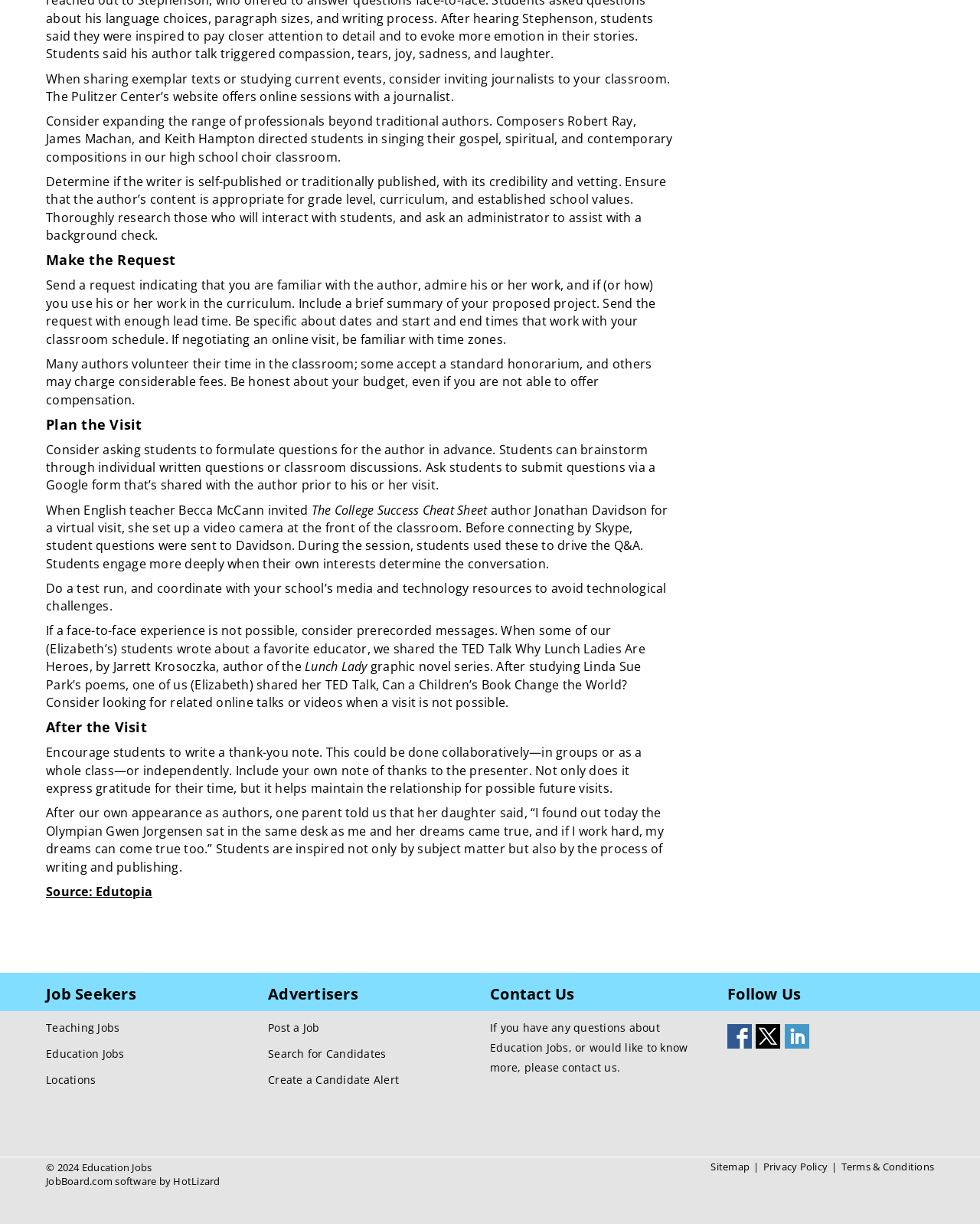Find and indicate the bounding box coordinates of the region you should select to follow the given instruction: "Post a Job".

[0.273, 0.832, 0.326, 0.848]